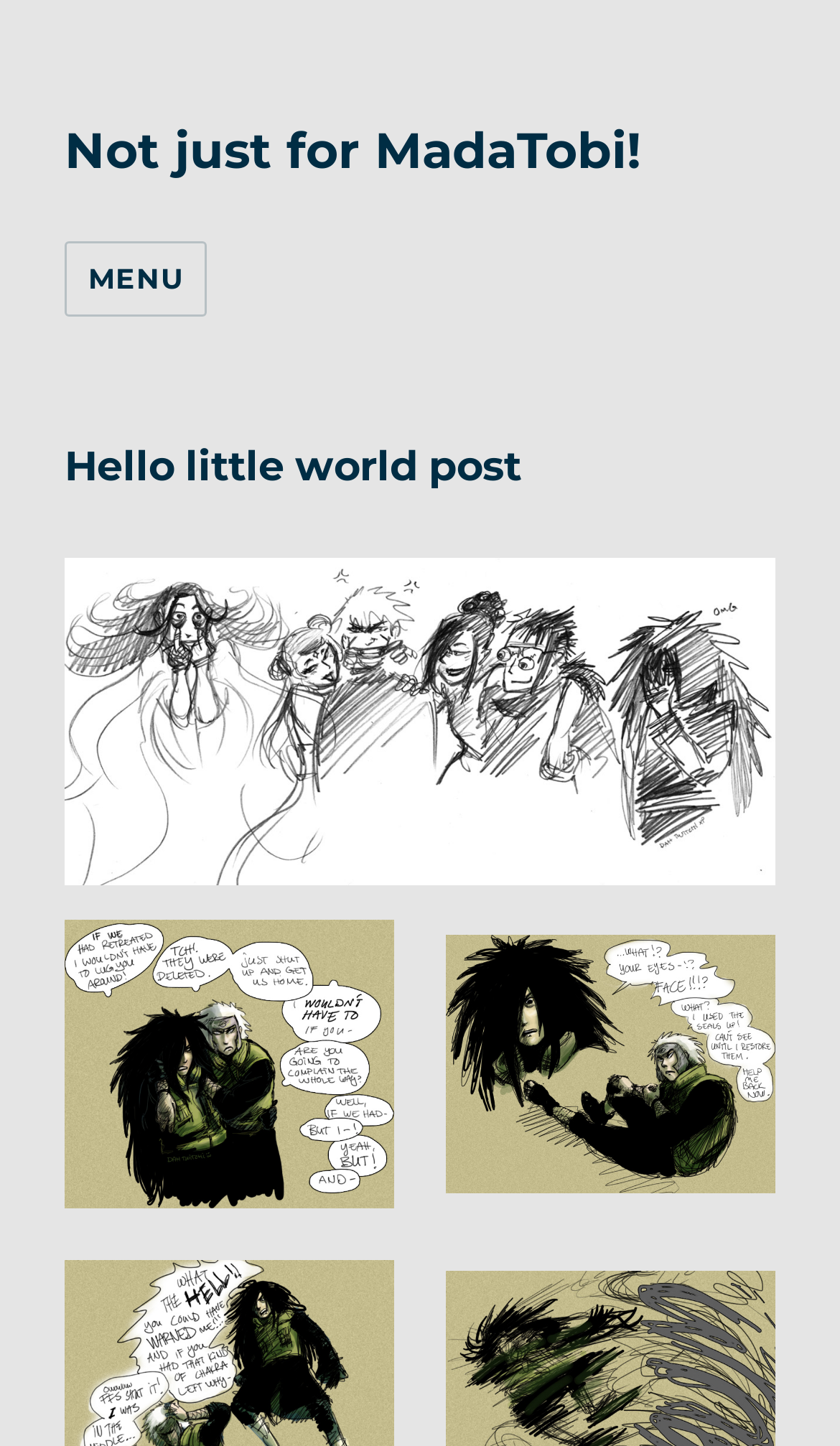Find the coordinates for the bounding box of the element with this description: "Menu".

[0.077, 0.167, 0.247, 0.219]